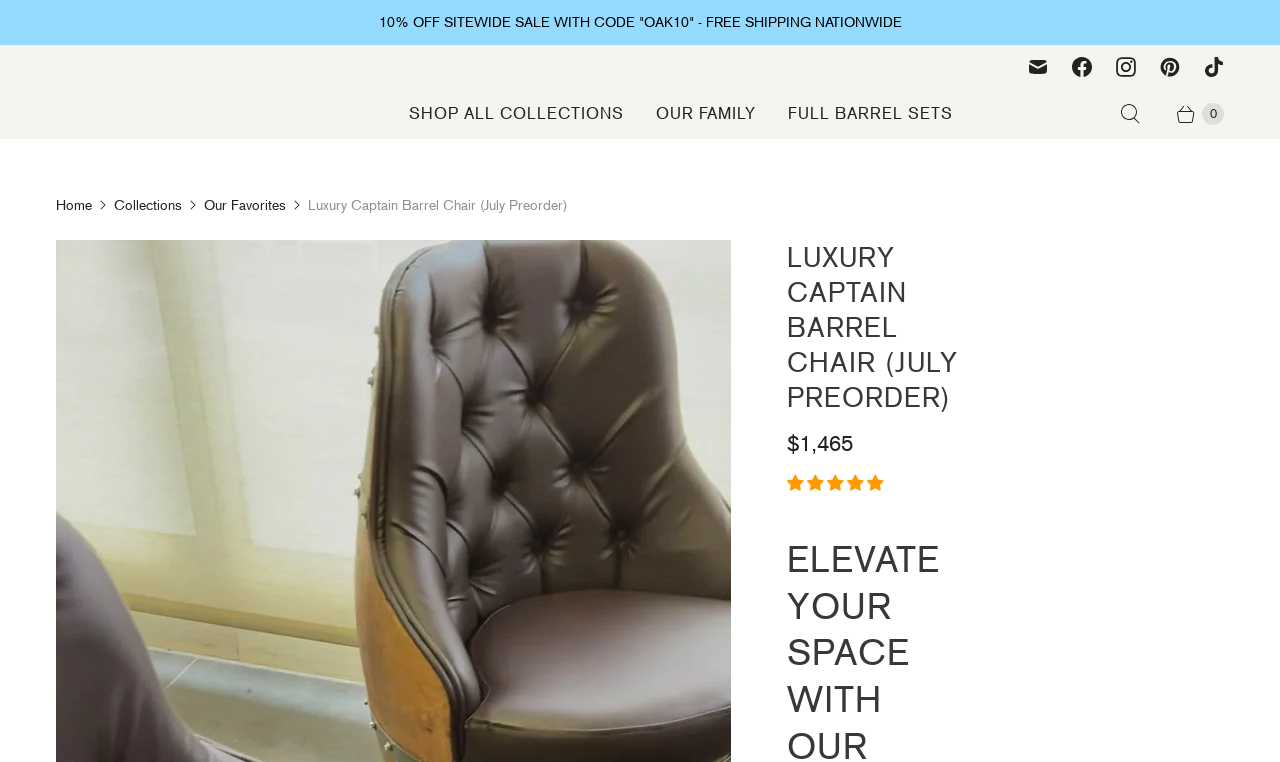How many social media platforms are linked on the webpage?
Could you answer the question with a detailed and thorough explanation?

The social media platforms linked on the webpage are Facebook, Instagram, Pinterest, and TikTok, which can be found in the utility navigation section at the top of the webpage.